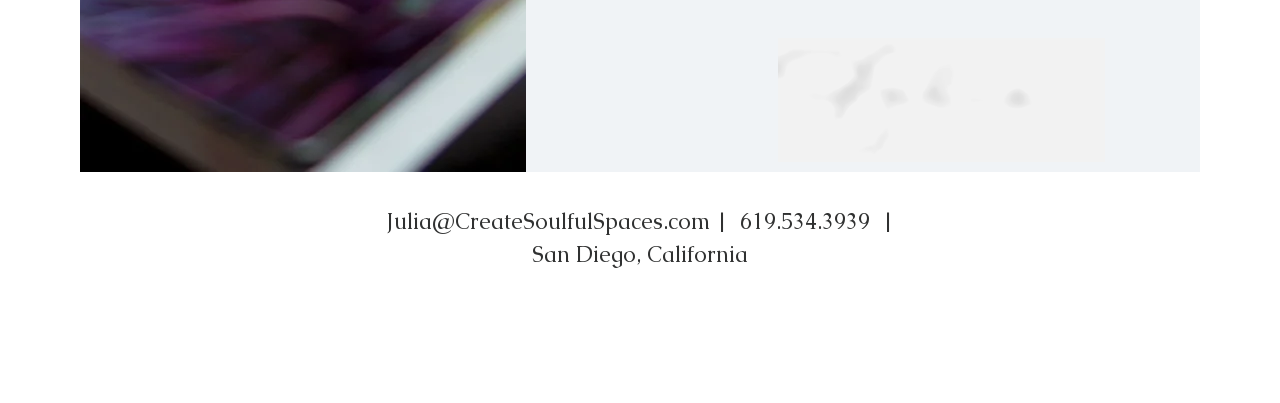How many social media platforms are listed?
Analyze the image and deliver a detailed answer to the question.

The social media platforms are listed in the social bar section of the webpage, and there are three platforms listed: Pinterest, Facebook, and Instagram.